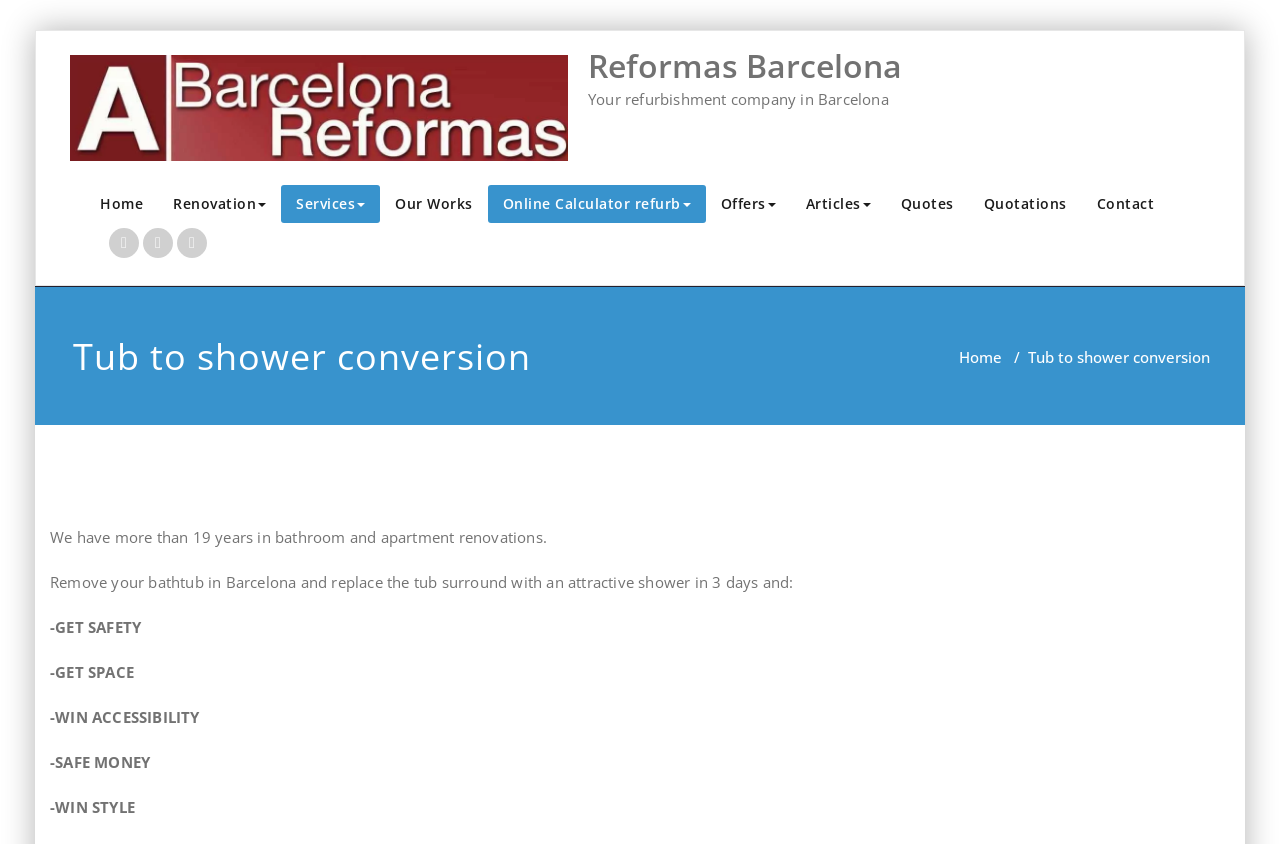Refer to the image and provide a thorough answer to this question:
How many links are in the top navigation menu?

The top navigation menu contains links to 'Home', 'Renovation', 'Services', 'Our Works', 'Online Calculator refurb', 'Offers', 'Articles', 'Quotes', and 'Contact', which totals 9 links.